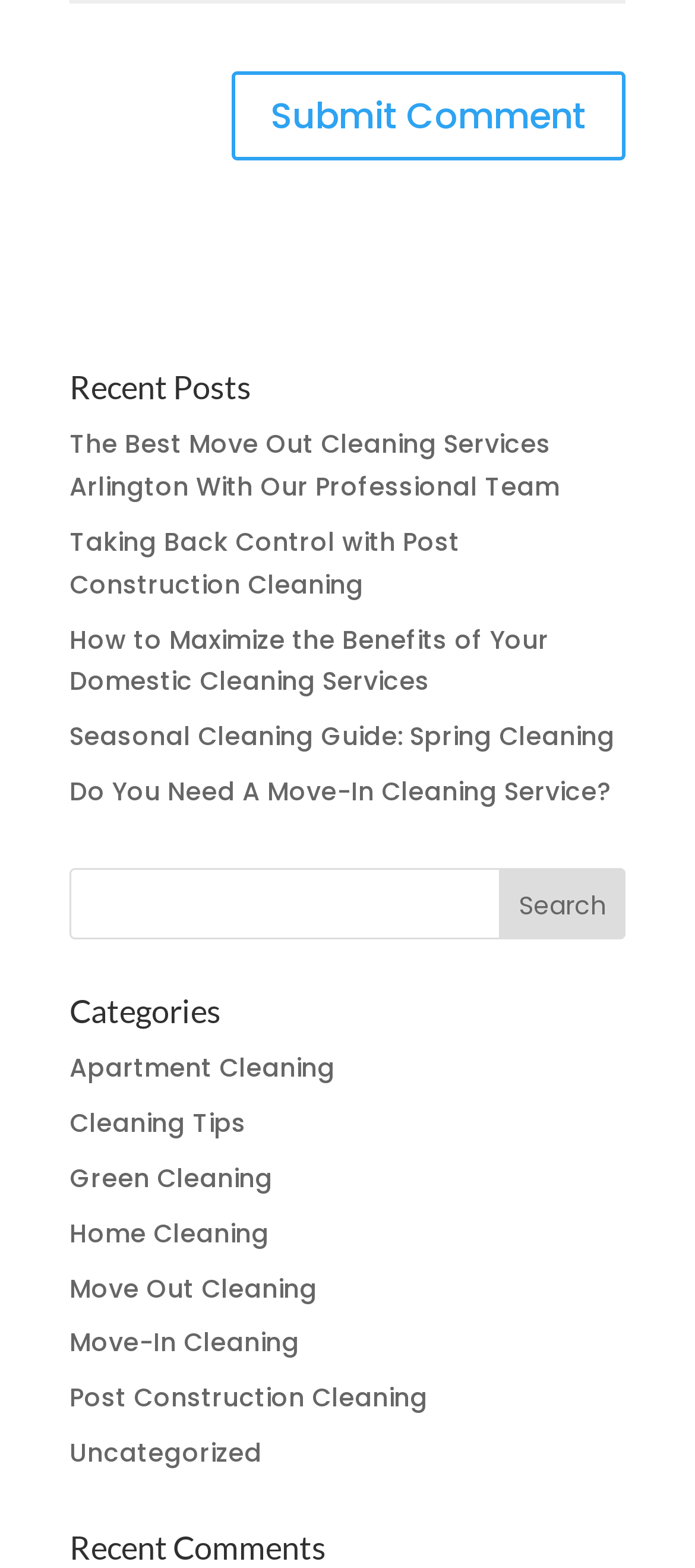Provide a brief response in the form of a single word or phrase:
What is the purpose of the button at the top?

Submit Comment